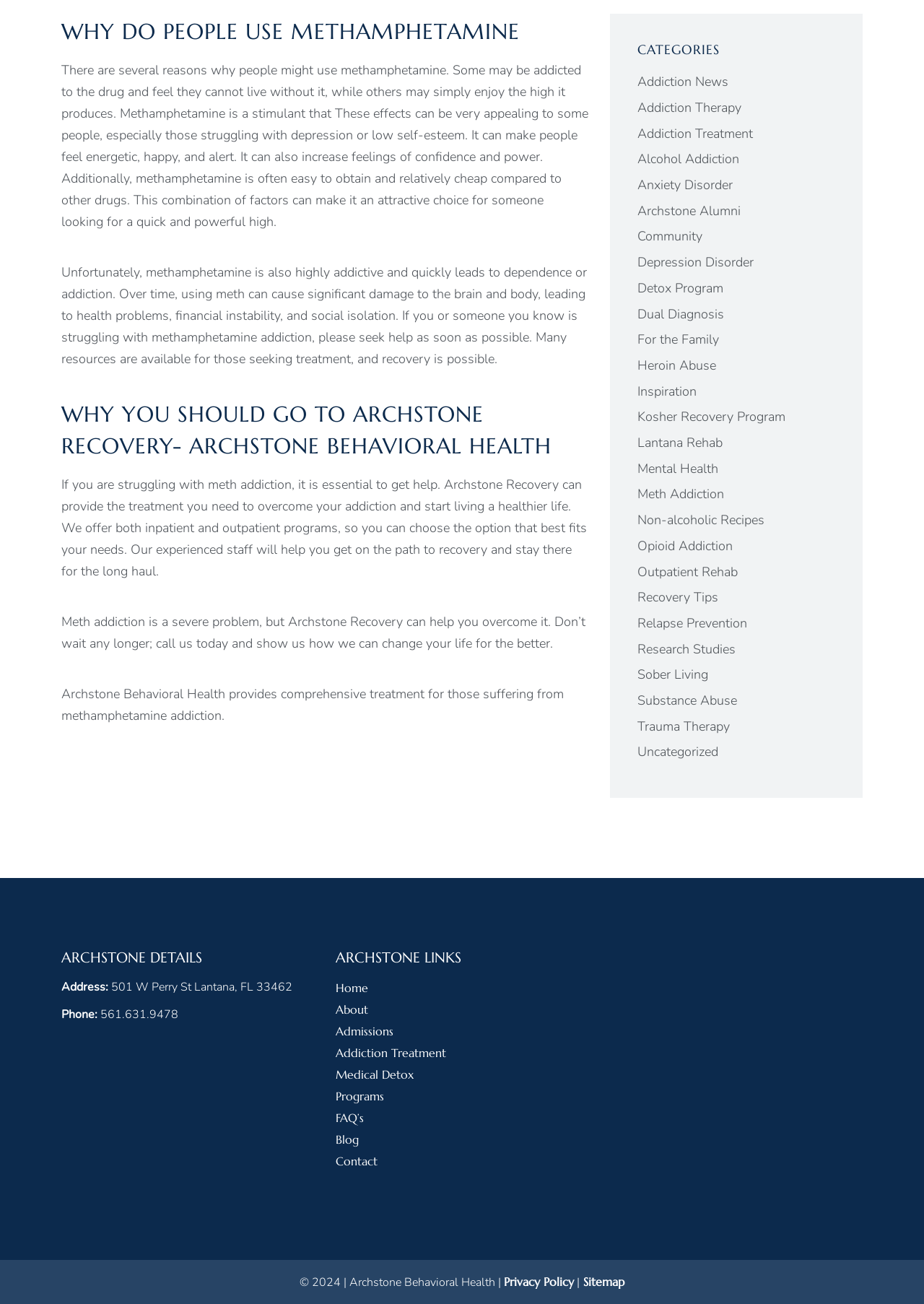Locate the UI element described by 简体中文 and provide its bounding box coordinates. Use the format (top-left x, top-left y, bottom-right x, bottom-right y) with all values as floating point numbers between 0 and 1.

None